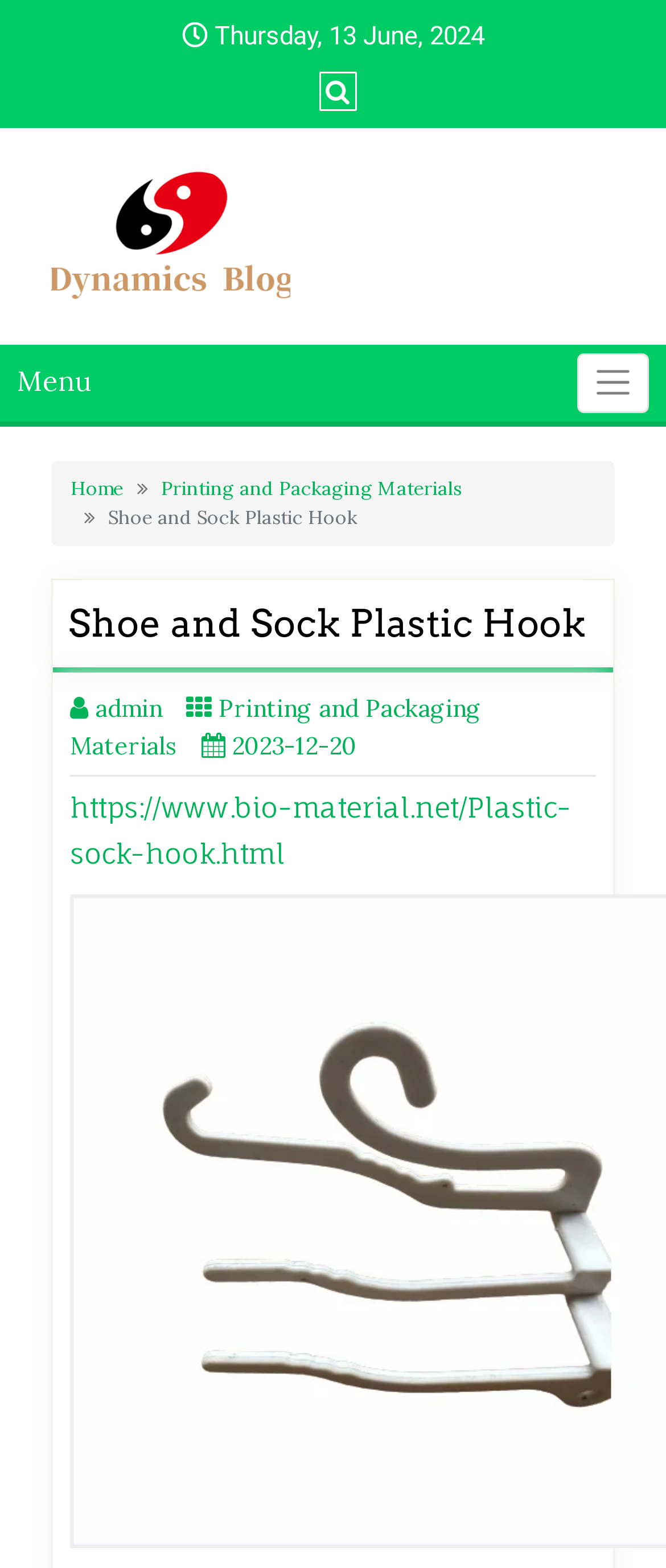Answer this question using a single word or a brief phrase:
What is the size of the shoe and sock plastic hook?

101×82×36